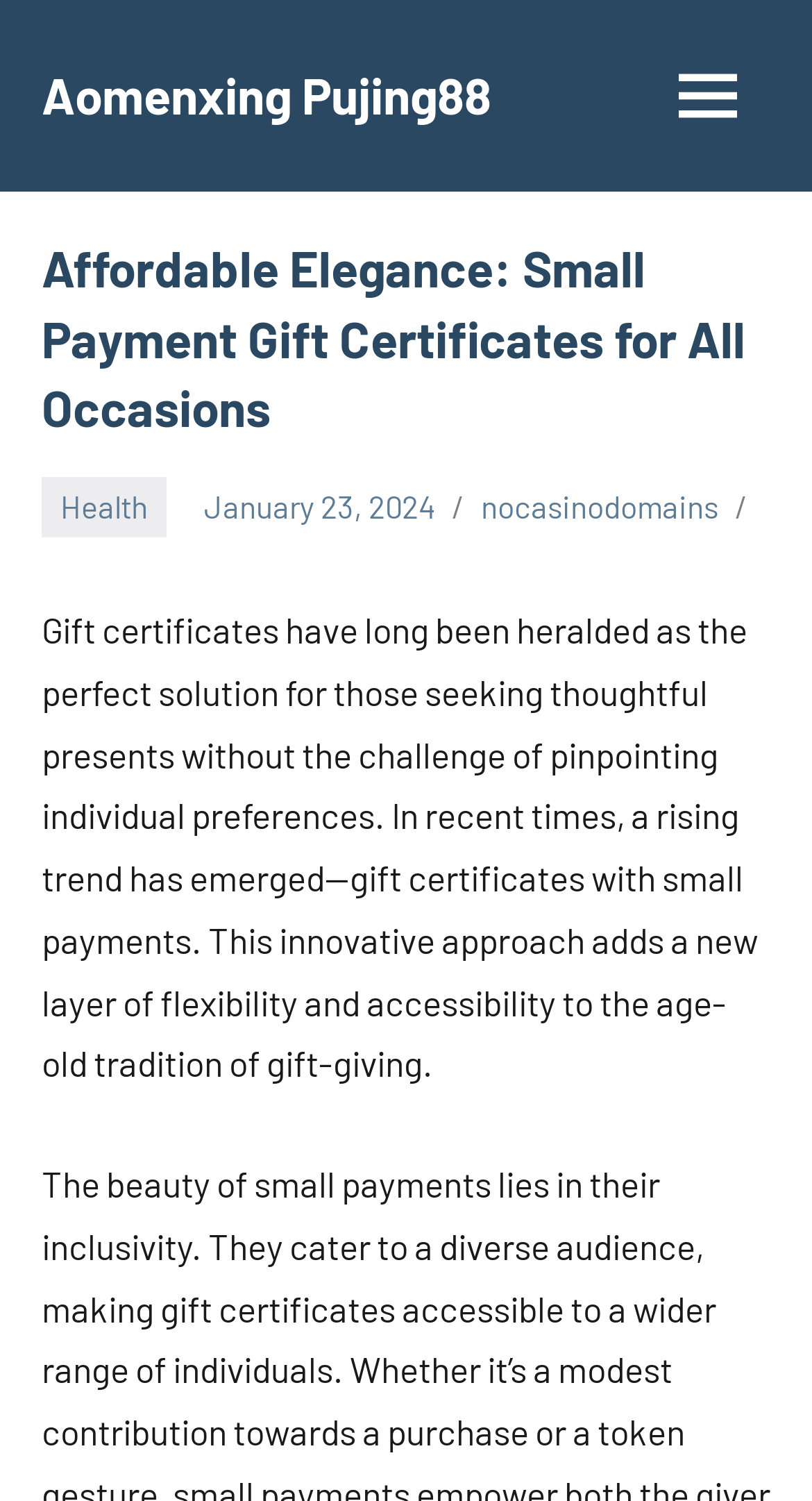From the webpage screenshot, predict the bounding box coordinates (top-left x, top-left y, bottom-right x, bottom-right y) for the UI element described here: Aomenxing Pujing88

[0.051, 0.043, 0.605, 0.084]